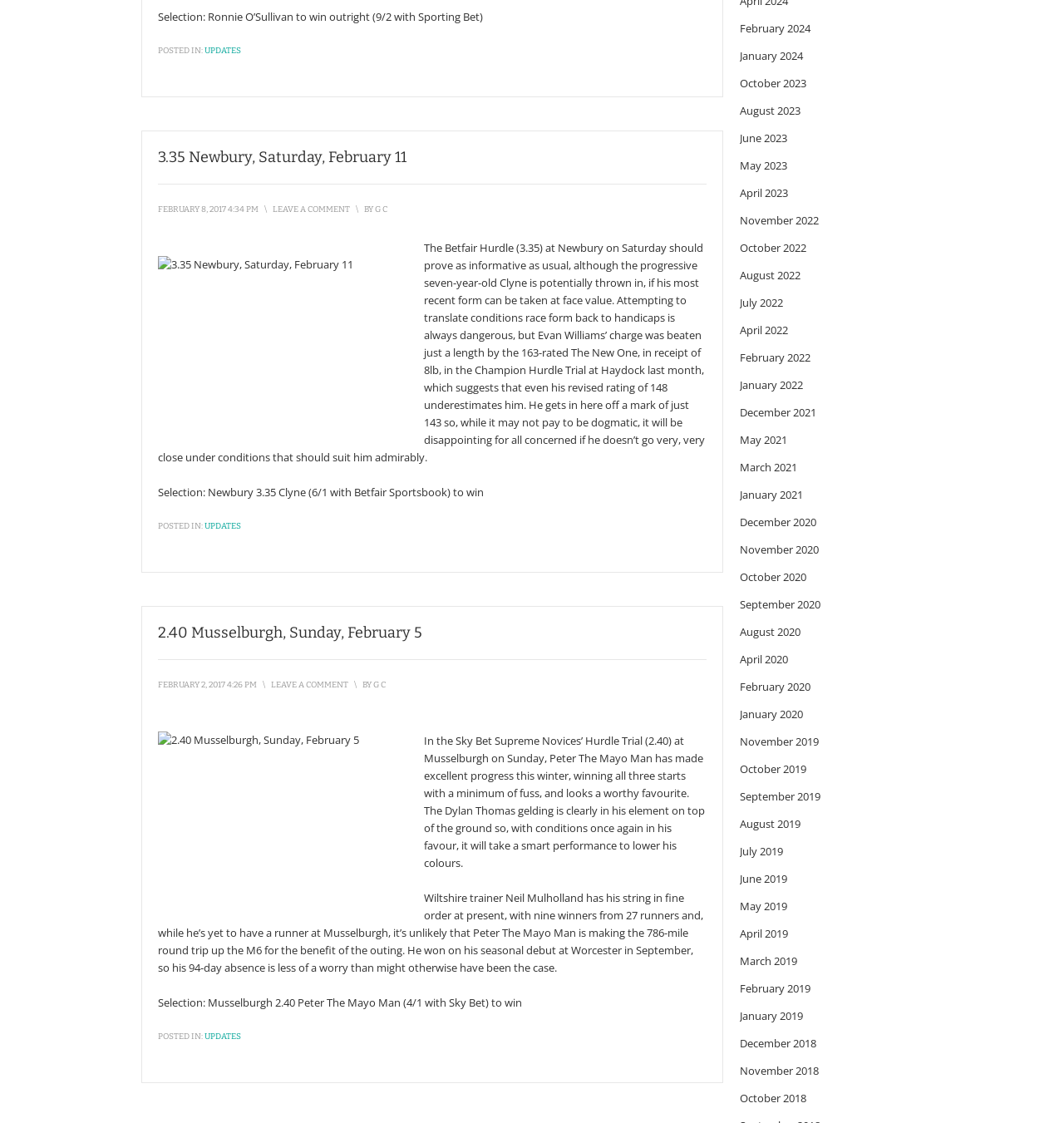Please study the image and answer the question comprehensively:
What is the selection for the Betfair Hurdle?

I found the selection for the Betfair Hurdle by looking at the text 'Selection: Newbury 3.35 Clyne' which is located in the first article.